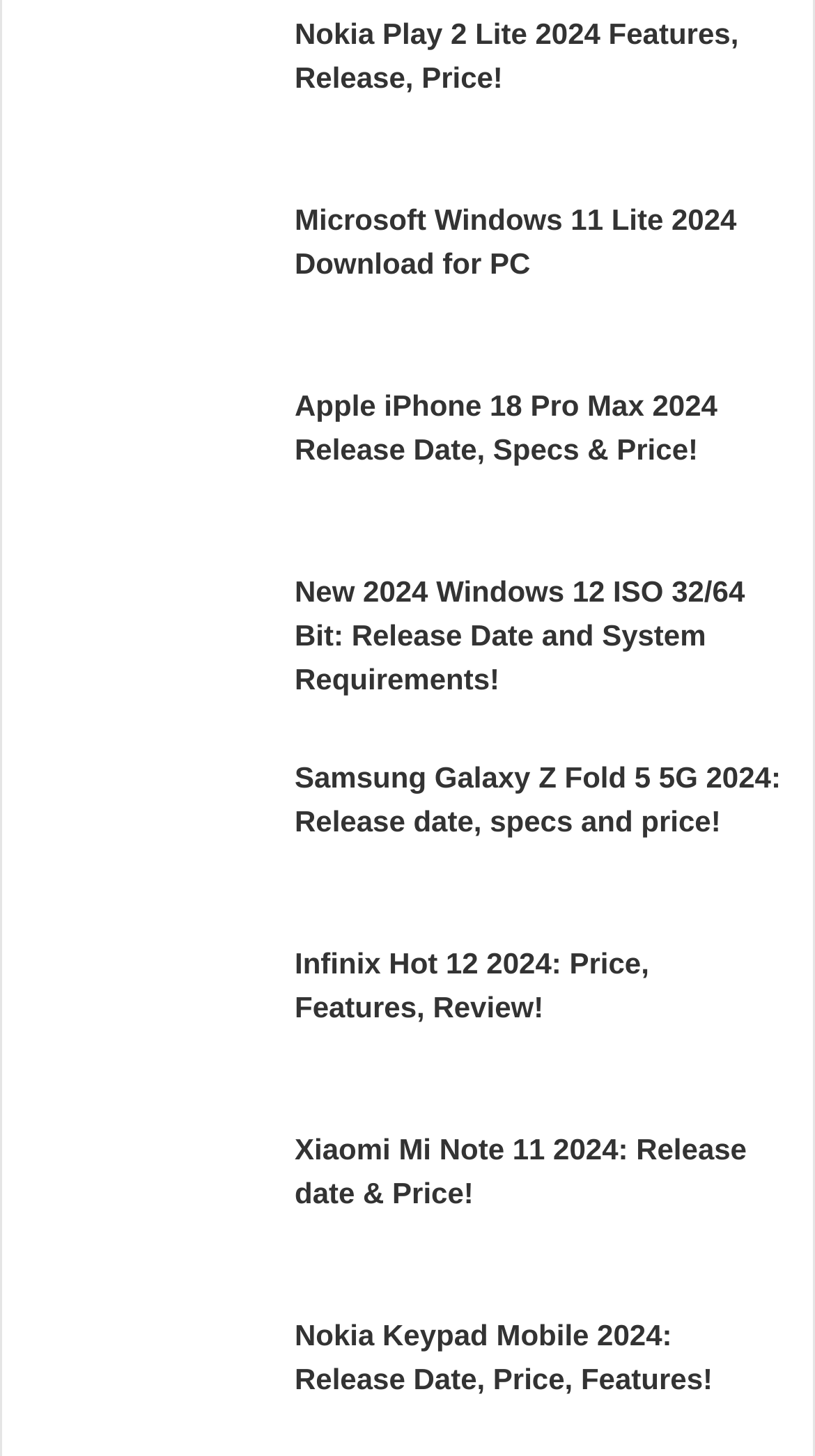How many Microsoft products are listed?
Provide an in-depth and detailed answer to the question.

I counted the number of links and images related to Microsoft products, and found one instance: 'Microsoft Windows 11 Lite 2024 Download for PC'.